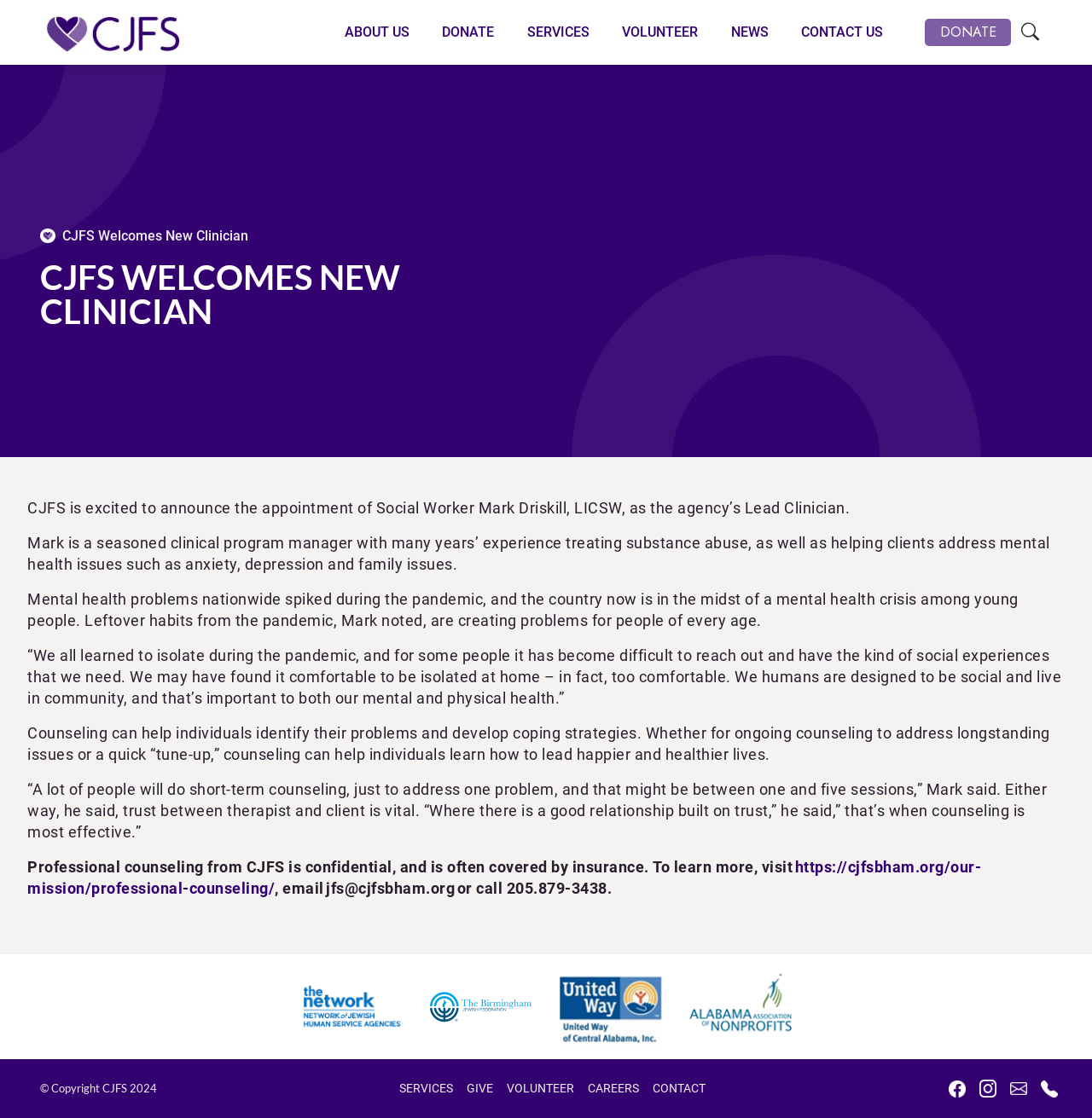Using the element description provided, determine the bounding box coordinates in the format (top-left x, top-left y, bottom-right x, bottom-right y). Ensure that all values are floating point numbers between 0 and 1. Element description: value="send oppinion to takushi-headquarter"

None